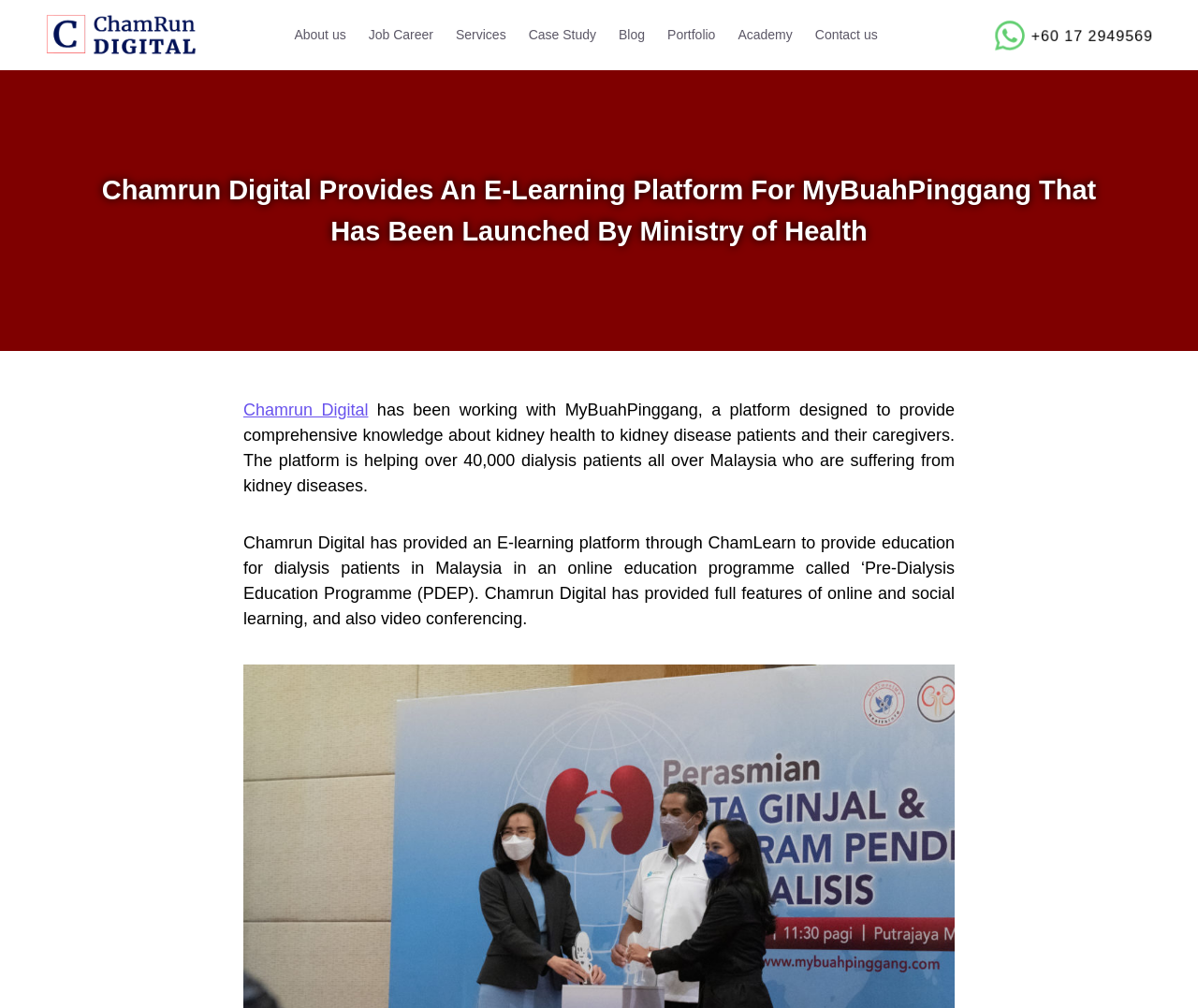What is the feature of the E-learning platform?
Based on the image, answer the question with a single word or brief phrase.

Full features of online and social learning, and also video conferencing